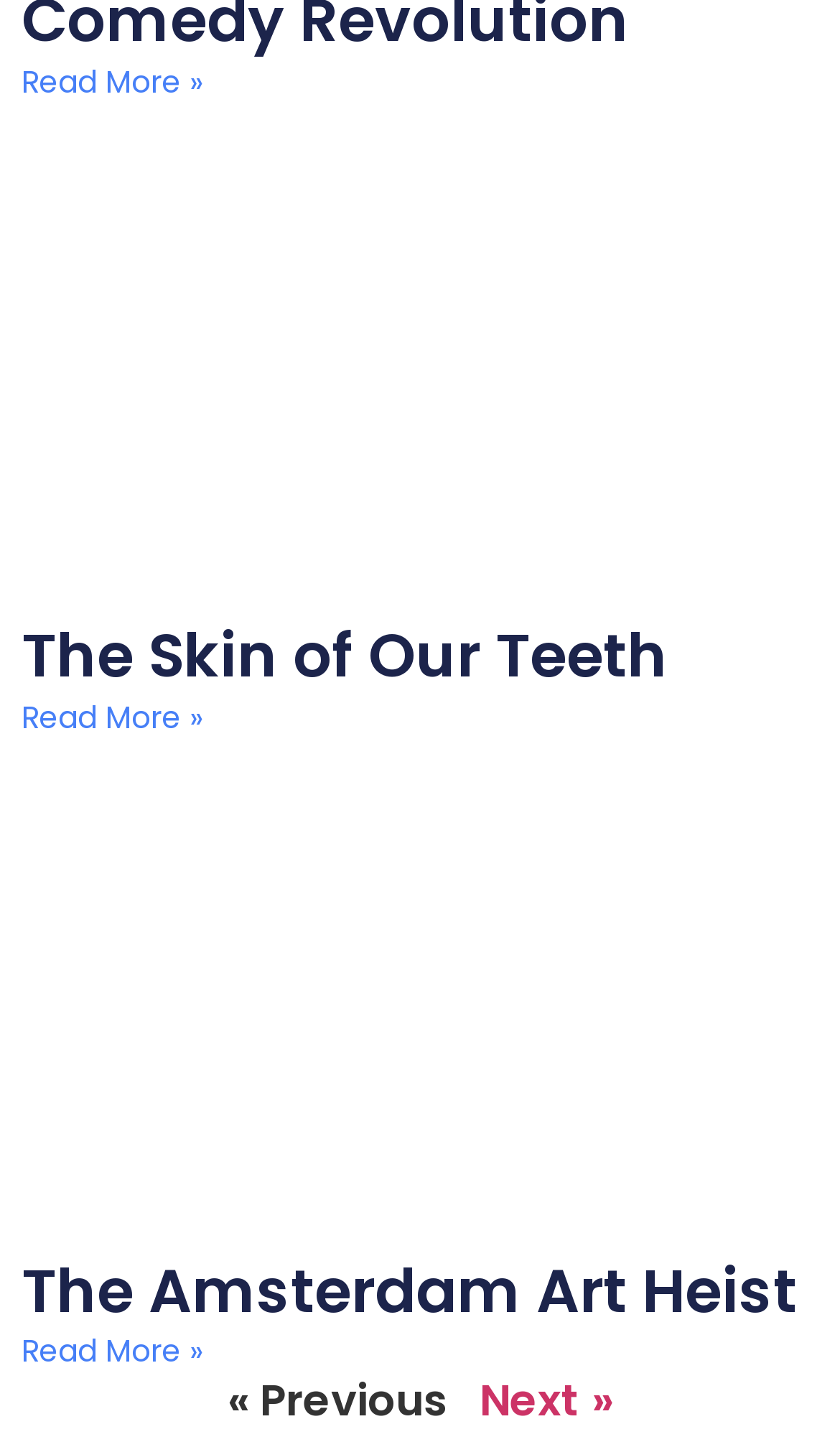Locate the bounding box coordinates of the clickable region necessary to complete the following instruction: "Go to next page". Provide the coordinates in the format of four float numbers between 0 and 1, i.e., [left, top, right, bottom].

[0.571, 0.947, 0.729, 0.989]